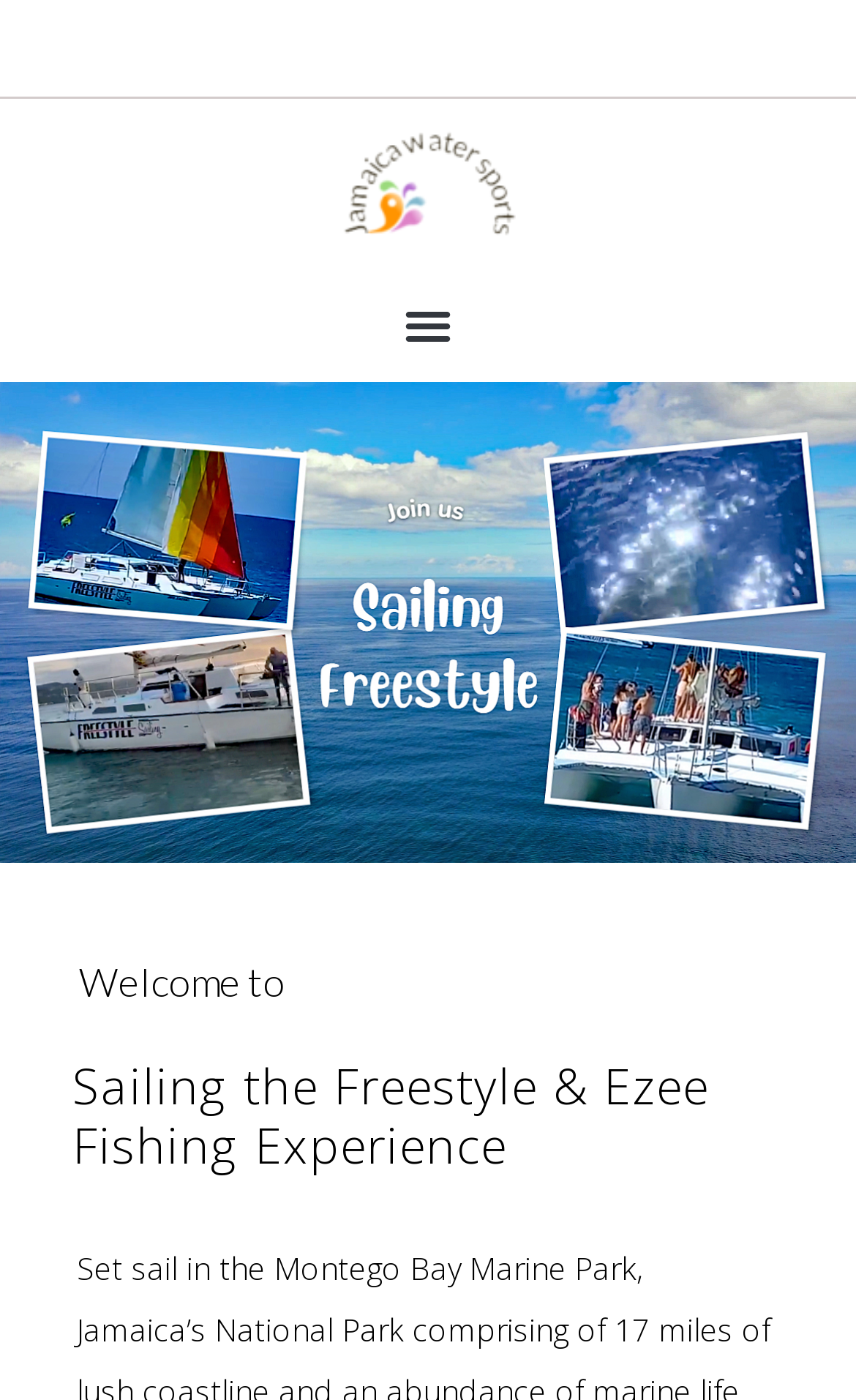Locate the UI element described as follows: "Menu". Return the bounding box coordinates as four float numbers between 0 and 1 in the order [left, top, right, bottom].

[0.458, 0.205, 0.542, 0.257]